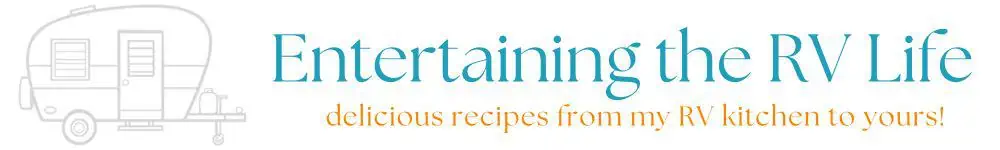What is the color of the tagline?
Please provide a single word or phrase answer based on the image.

Warm orange